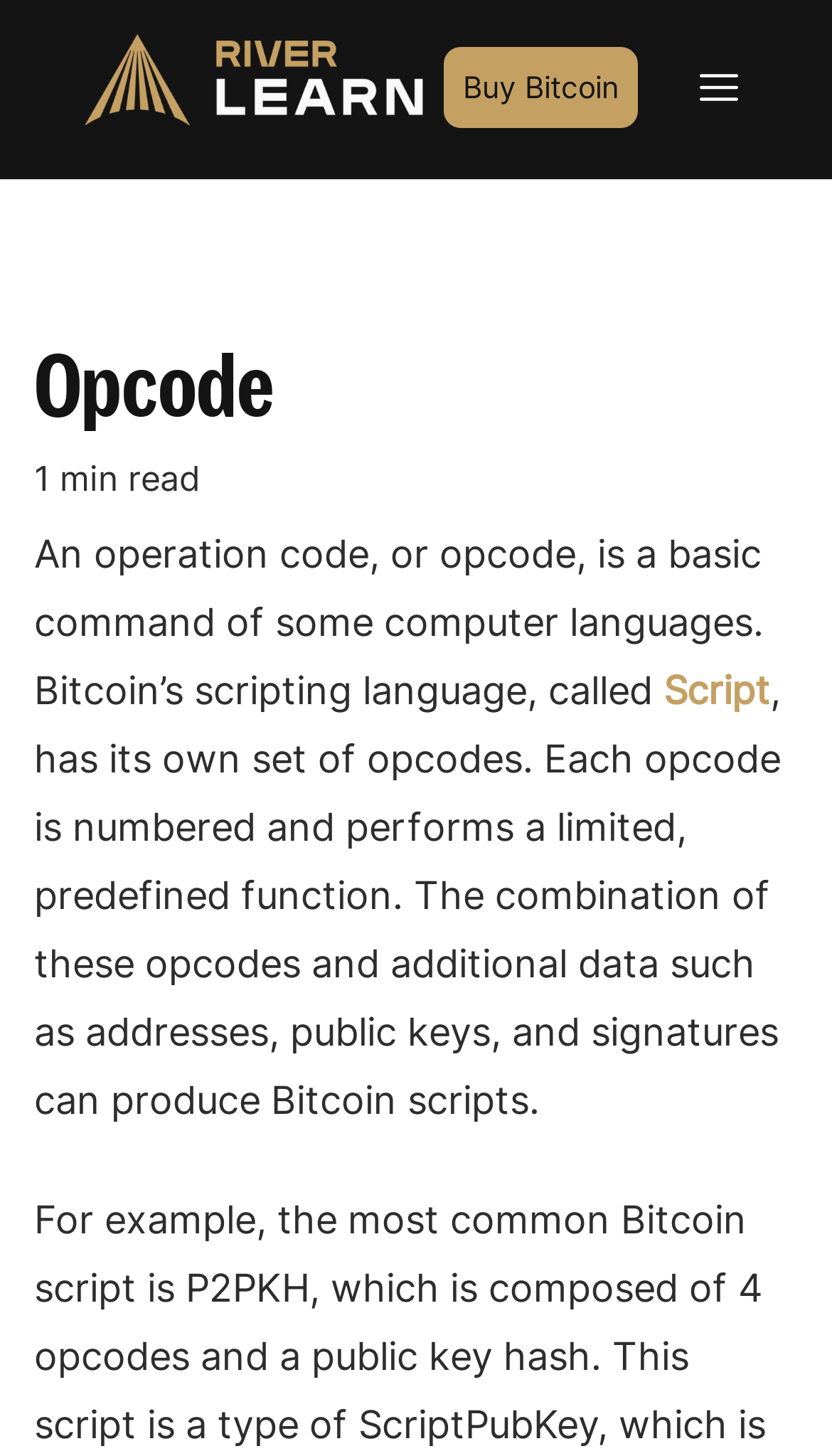Answer the question below using just one word or a short phrase: 
What is the link below the logo?

Buy Bitcoin